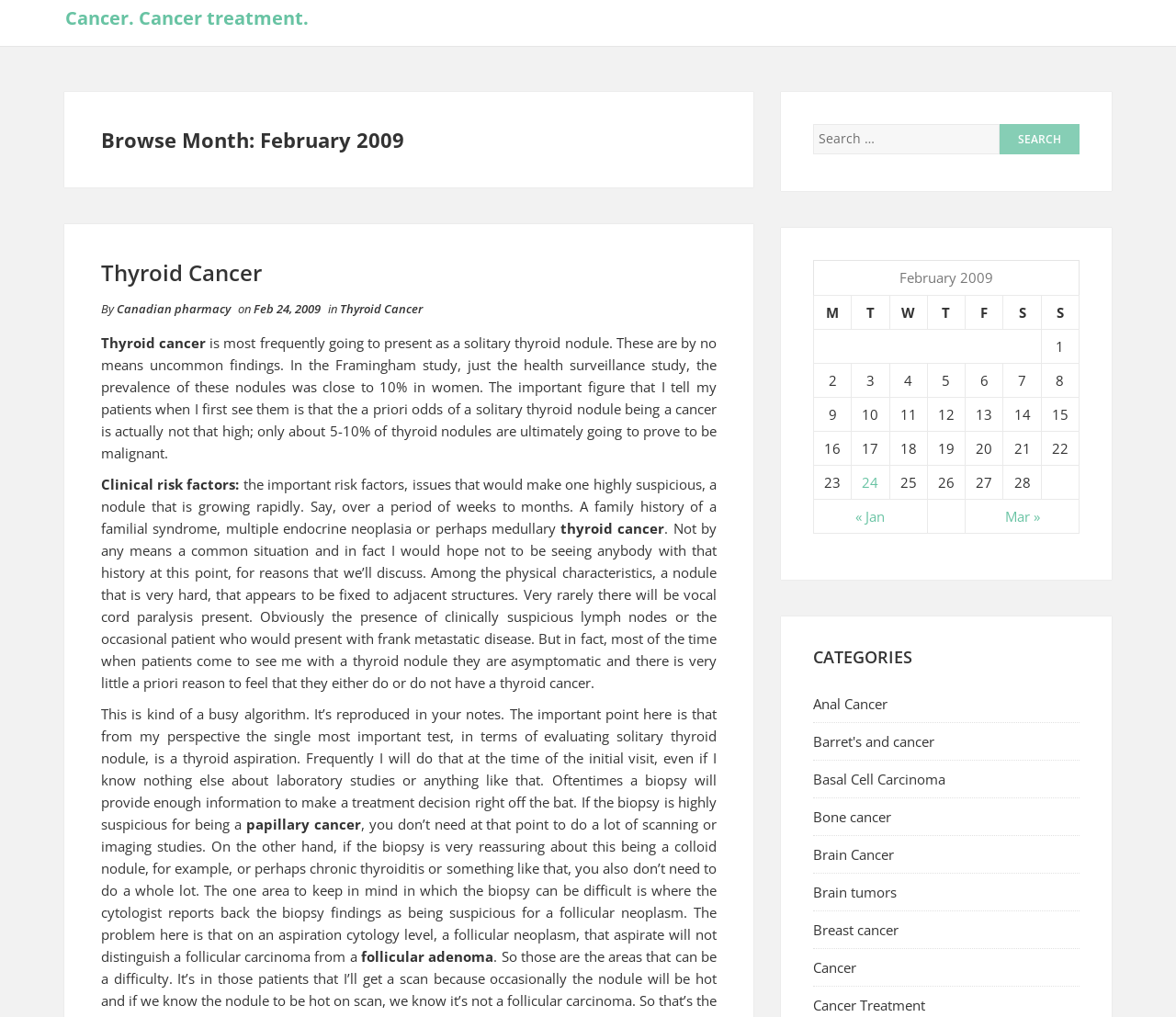Using the webpage screenshot, find the UI element described by Cancer. Cancer treatment.. Provide the bounding box coordinates in the format (top-left x, top-left y, bottom-right x, bottom-right y), ensuring all values are floating point numbers between 0 and 1.

[0.055, 0.005, 0.262, 0.03]